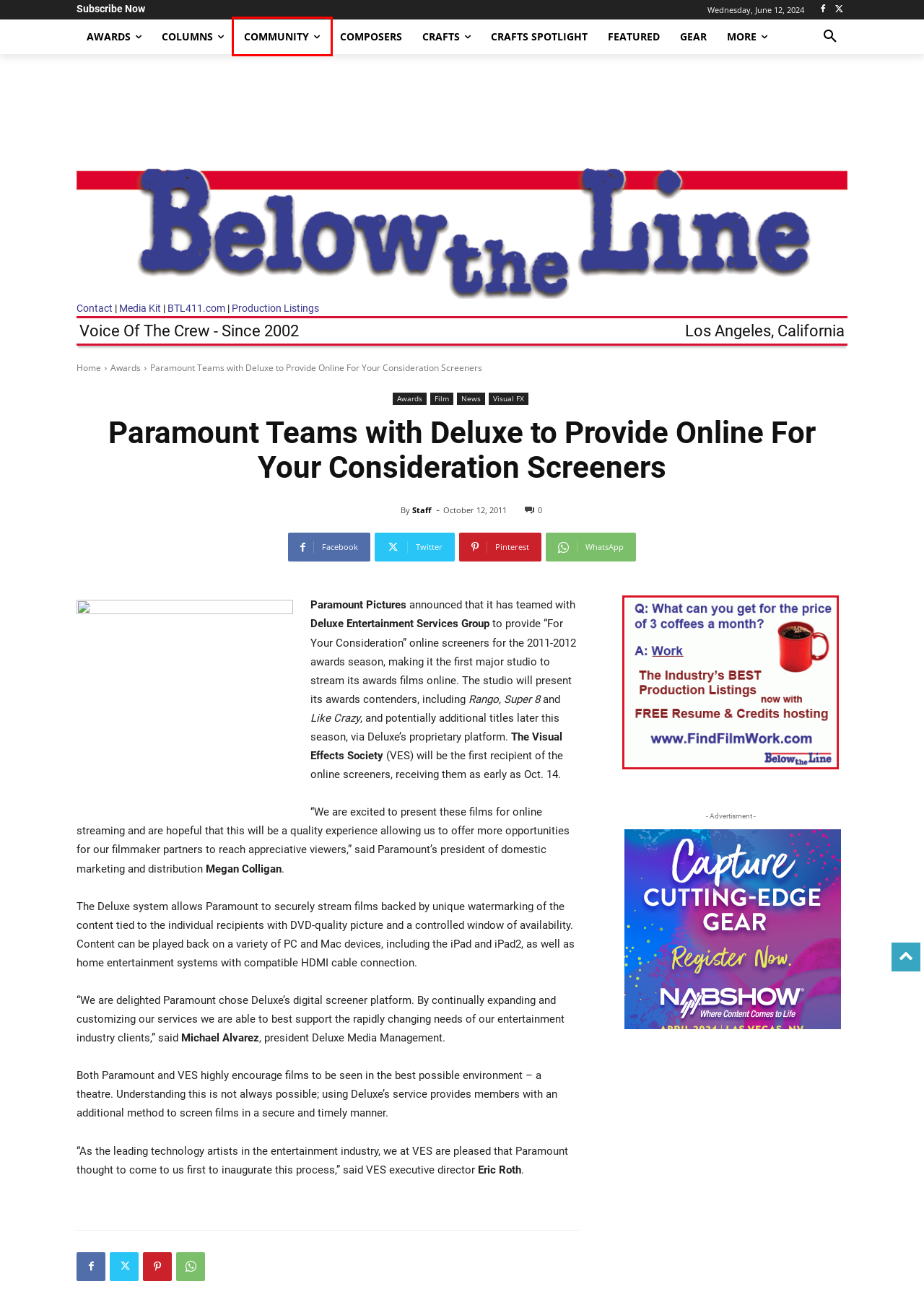Given a screenshot of a webpage with a red bounding box highlighting a UI element, determine which webpage description best matches the new webpage that appears after clicking the highlighted element. Here are the candidates:
A. Community | Below the Line
B. Below the Line | Voice of the Crew
C. Media Kit | Below the Line
D. Crafts Spotlight | Below the Line
E. News | Below the Line
F. Visual FX | Below the Line
G. Columns | Below the Line
H. Crafts | Below the Line

A